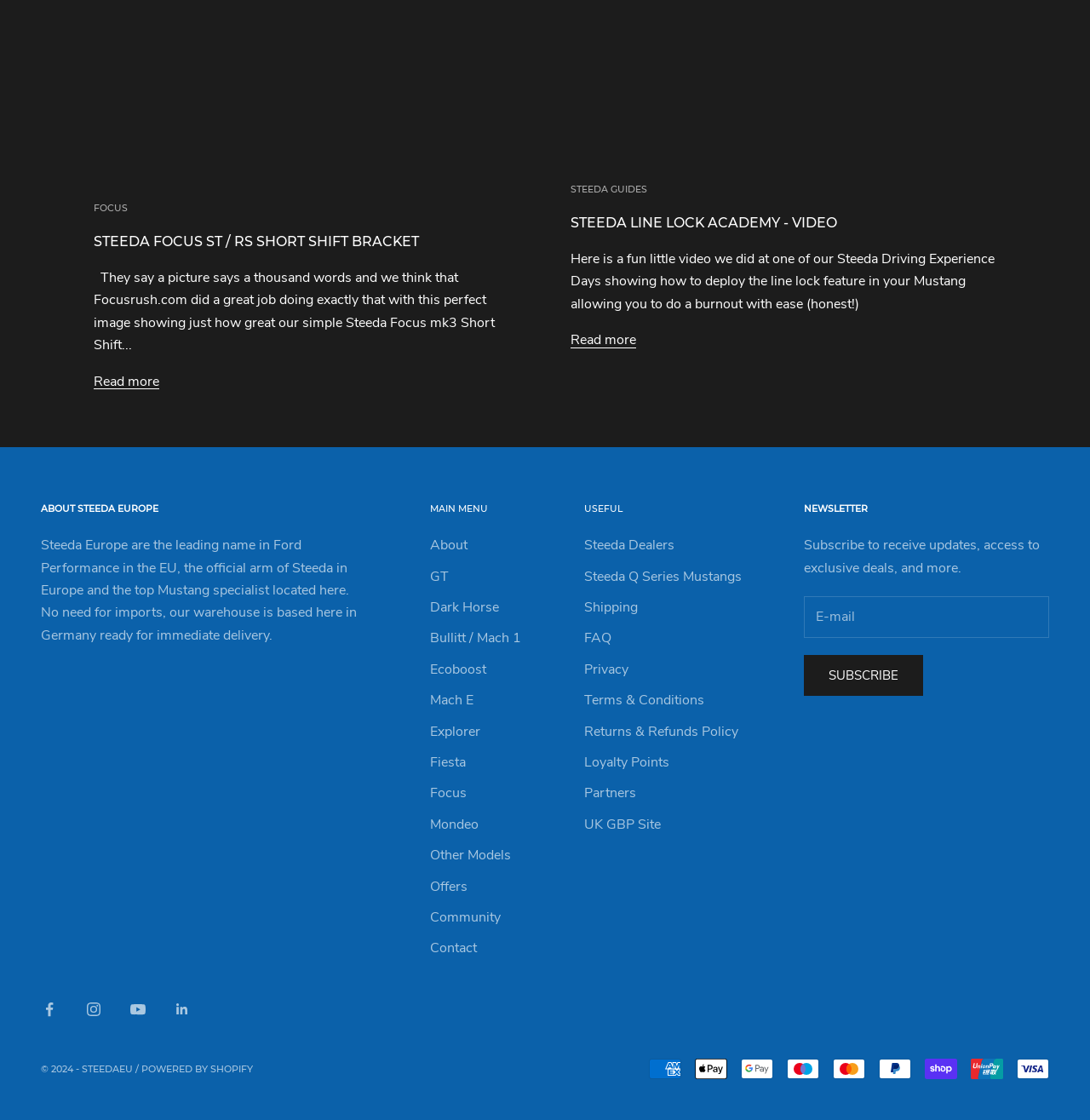How can users stay updated with Steeda news?
Look at the screenshot and provide an in-depth answer.

The webpage has a 'NEWSLETTER' section where users can enter their email address to 'Subscribe to receive updates, access to exclusive deals, and more'.